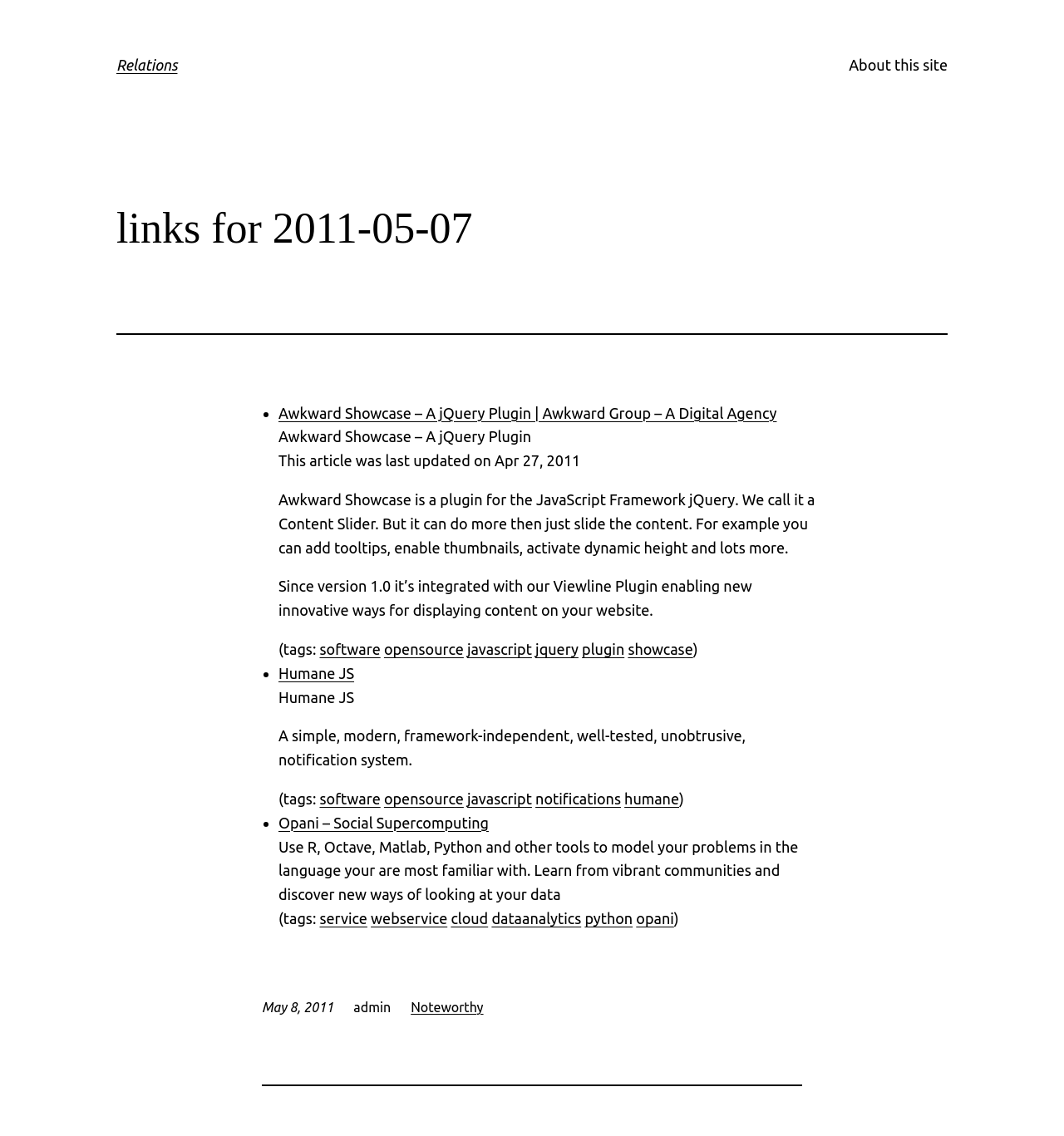Locate and provide the bounding box coordinates for the HTML element that matches this description: "Opani – Social Supercomputing".

[0.262, 0.717, 0.459, 0.731]